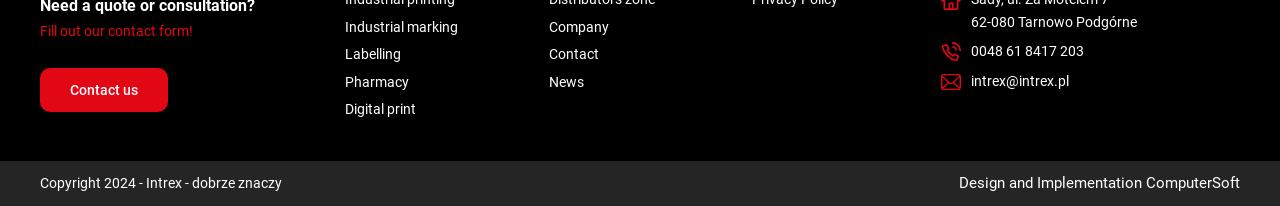Locate the bounding box coordinates for the element described below: "Digital print". The coordinates must be four float values between 0 and 1, formatted as [left, top, right, bottom].

[0.27, 0.476, 0.413, 0.586]